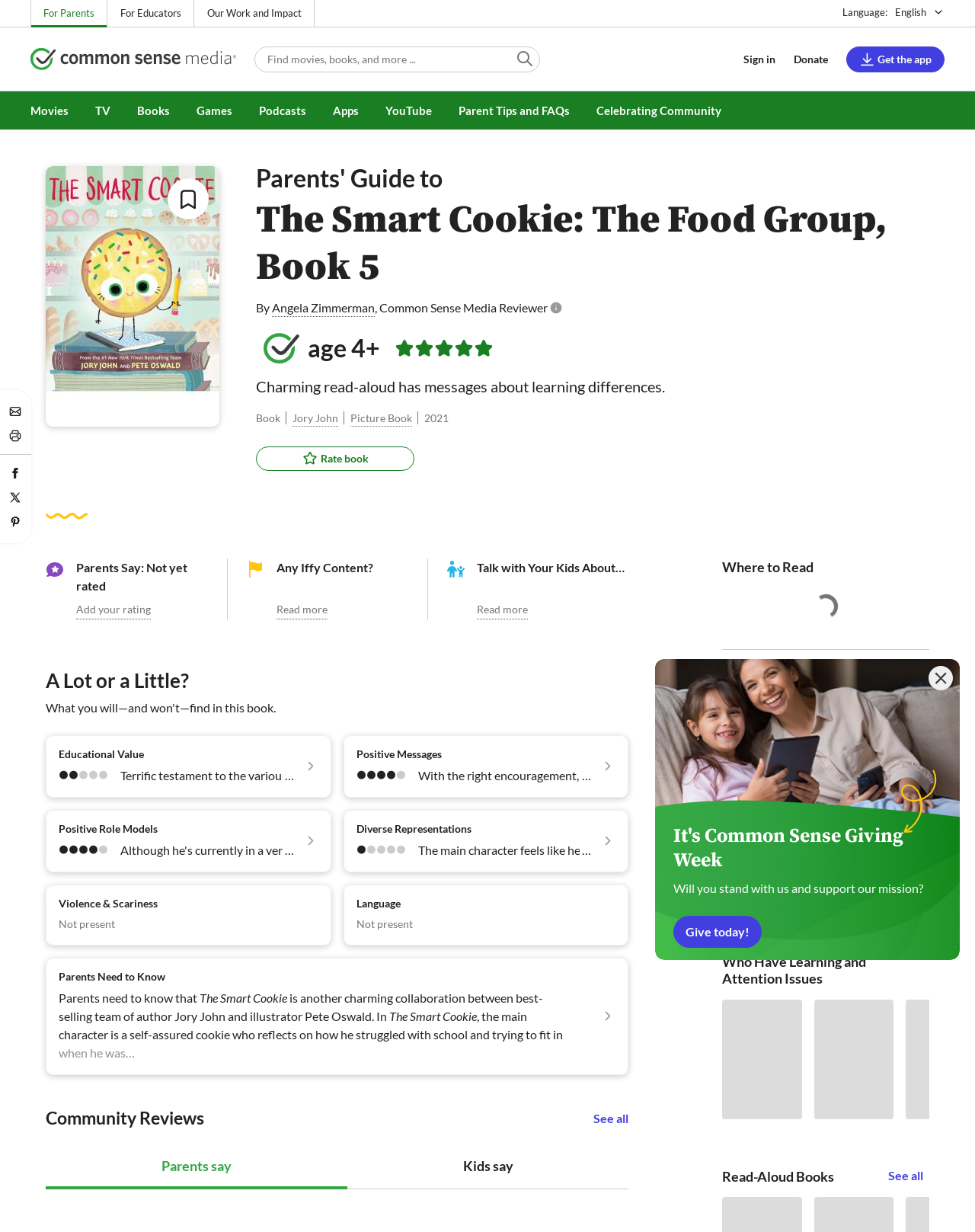Determine the bounding box for the HTML element described here: "Parents' Guide to Podcasts". The coordinates should be given as [left, top, right, bottom] with each number being a float between 0 and 1.

[0.278, 0.212, 0.408, 0.224]